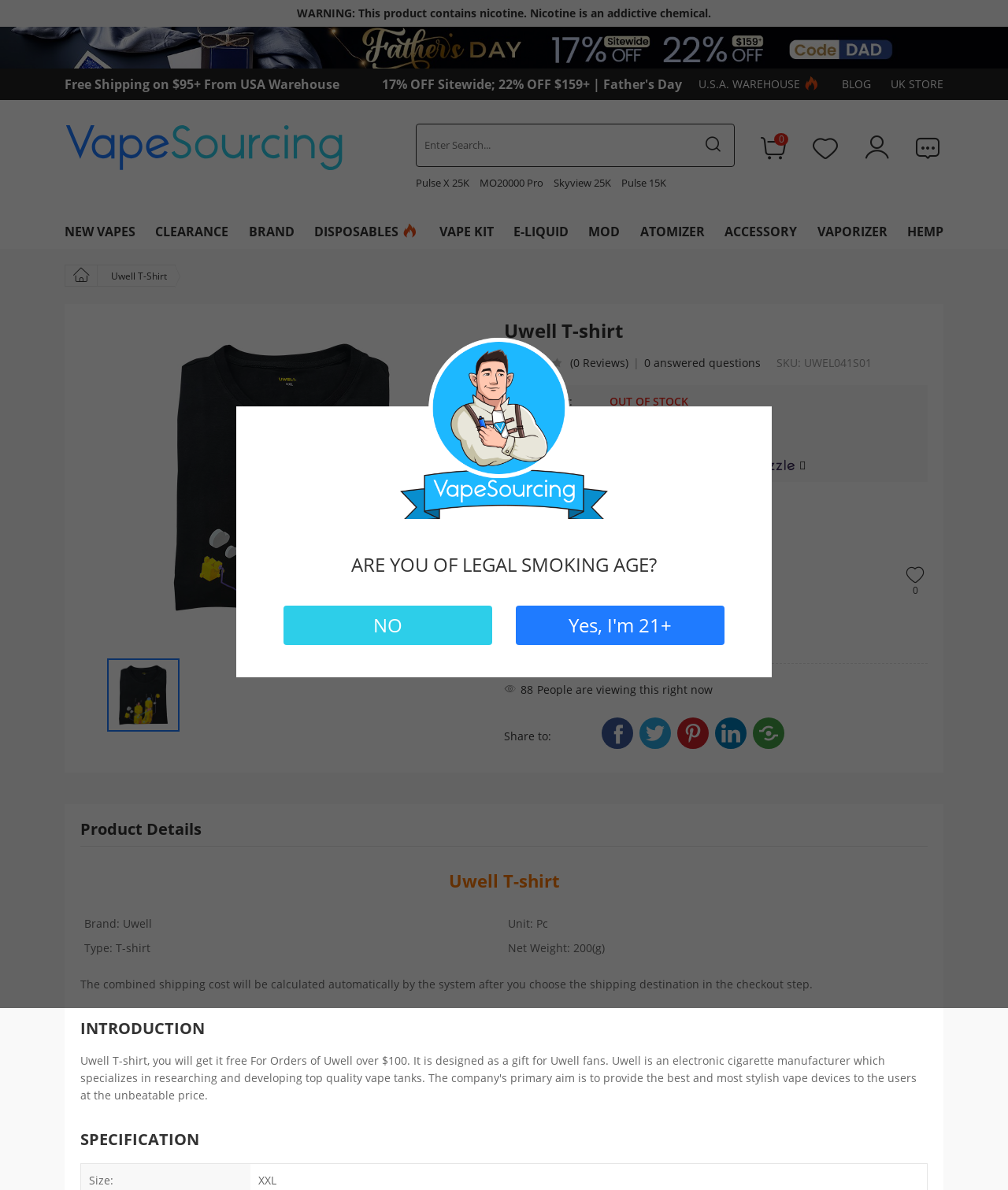Please determine the bounding box coordinates, formatted as (top-left x, top-left y, bottom-right x, bottom-right y), with all values as floating point numbers between 0 and 1. Identify the bounding box of the region described as: U.S.A. Warehouse

[0.693, 0.058, 0.816, 0.084]